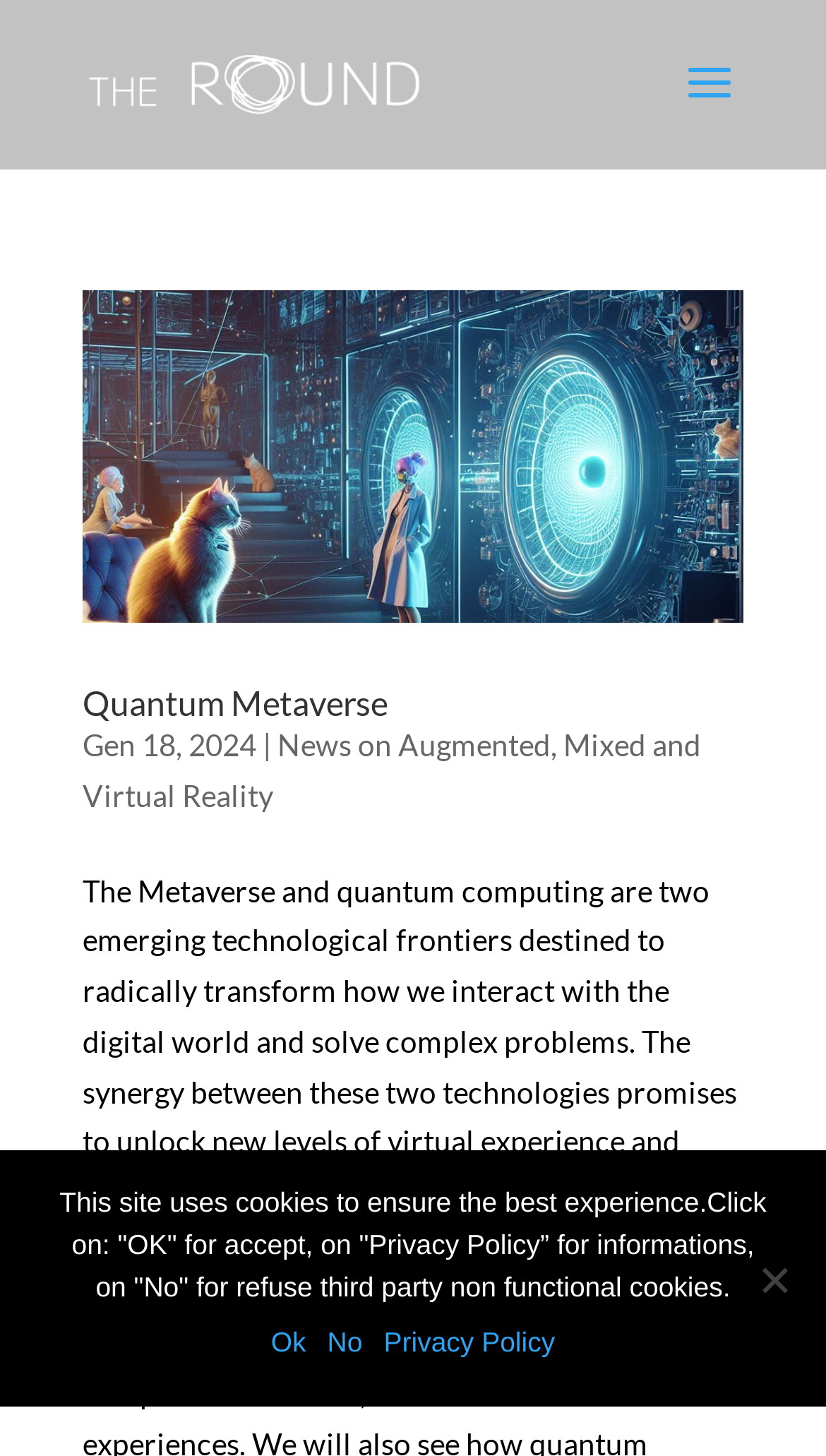Identify the bounding box coordinates of the HTML element based on this description: "alt="THE ROUND"".

[0.108, 0.043, 0.508, 0.068]